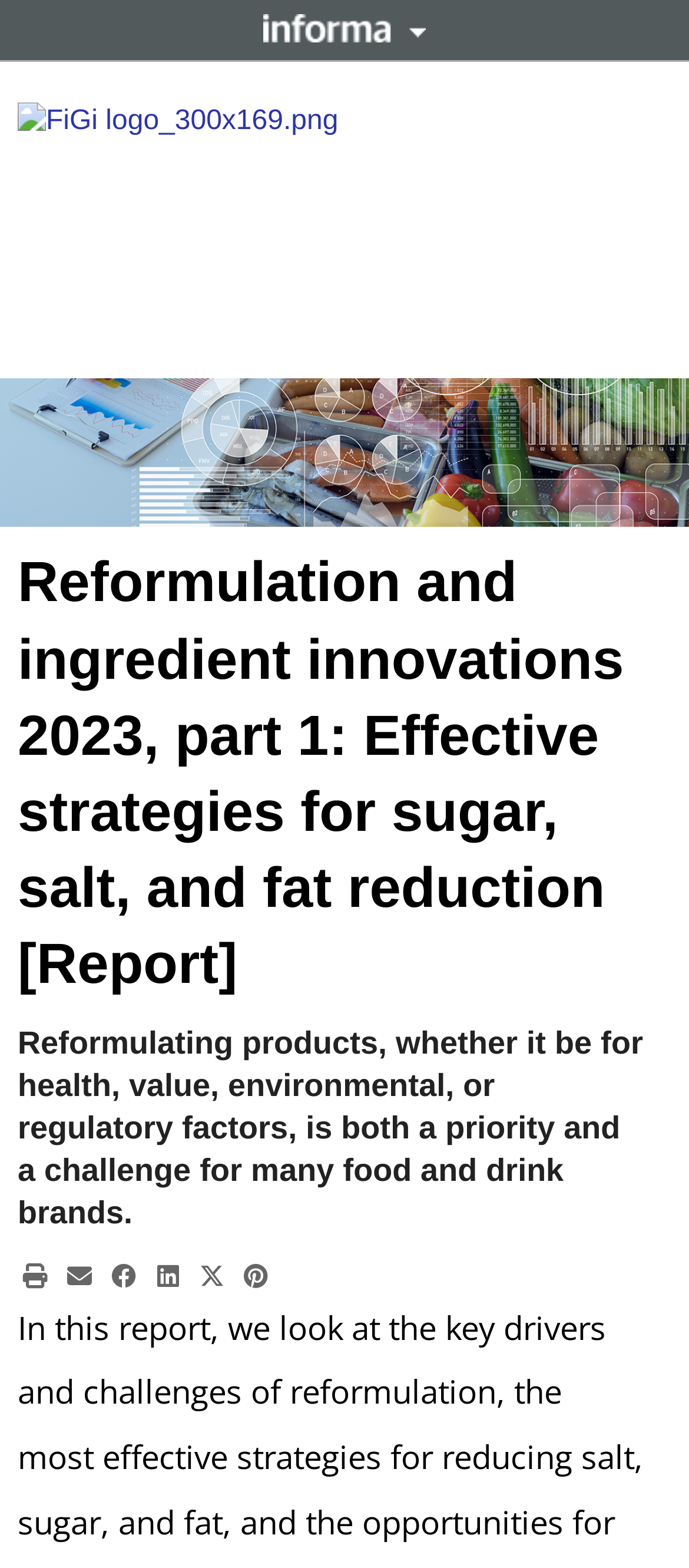Please analyze the image and provide a thorough answer to the question:
What is the purpose of reformulating products?

According to the webpage, reformulating products is done for health, value, environmental, or regulatory factors, as mentioned in the static text 'Reformulating products, whether it be for health, value, environmental, or regulatory factors, is both a priority and a challenge for many food and drink brands'.